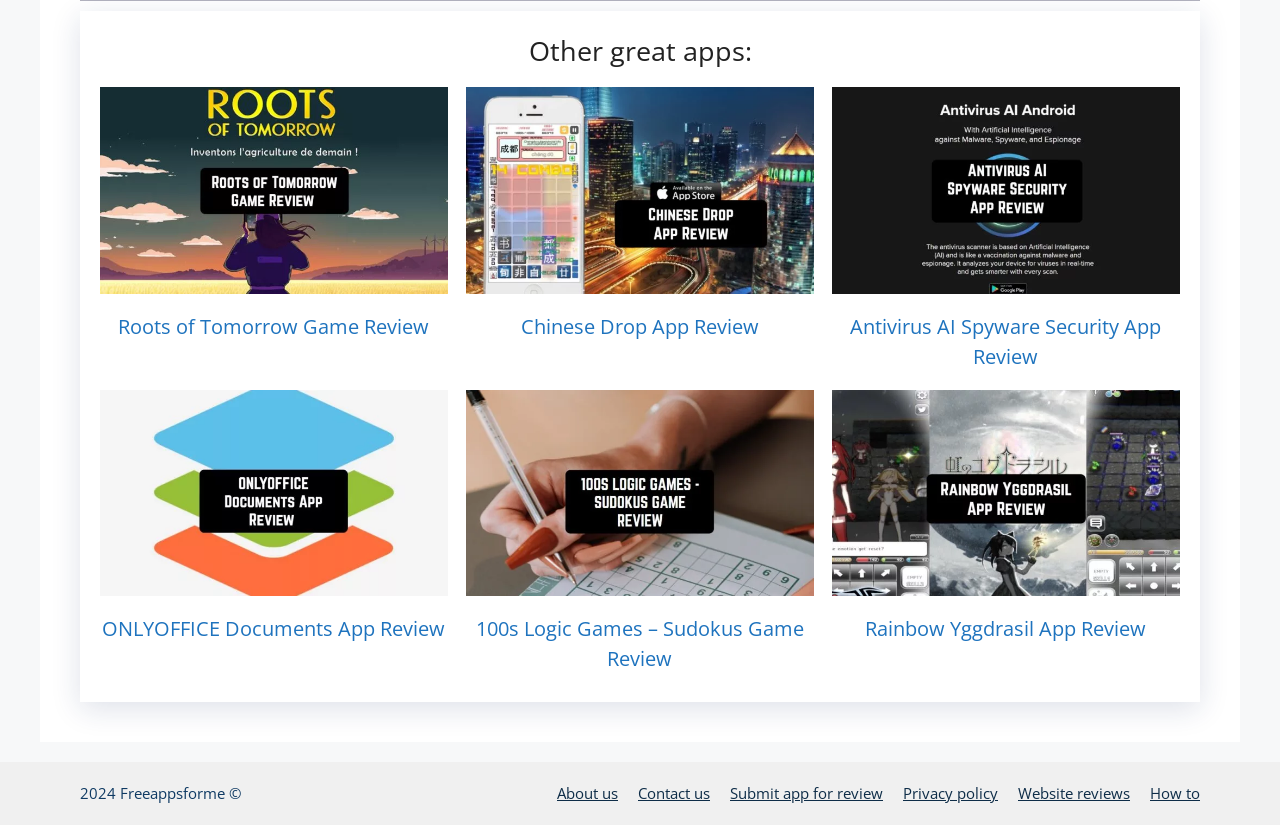Please identify the coordinates of the bounding box for the clickable region that will accomplish this instruction: "Check Antivirus AI Spyware Security App Review".

[0.65, 0.324, 0.922, 0.353]